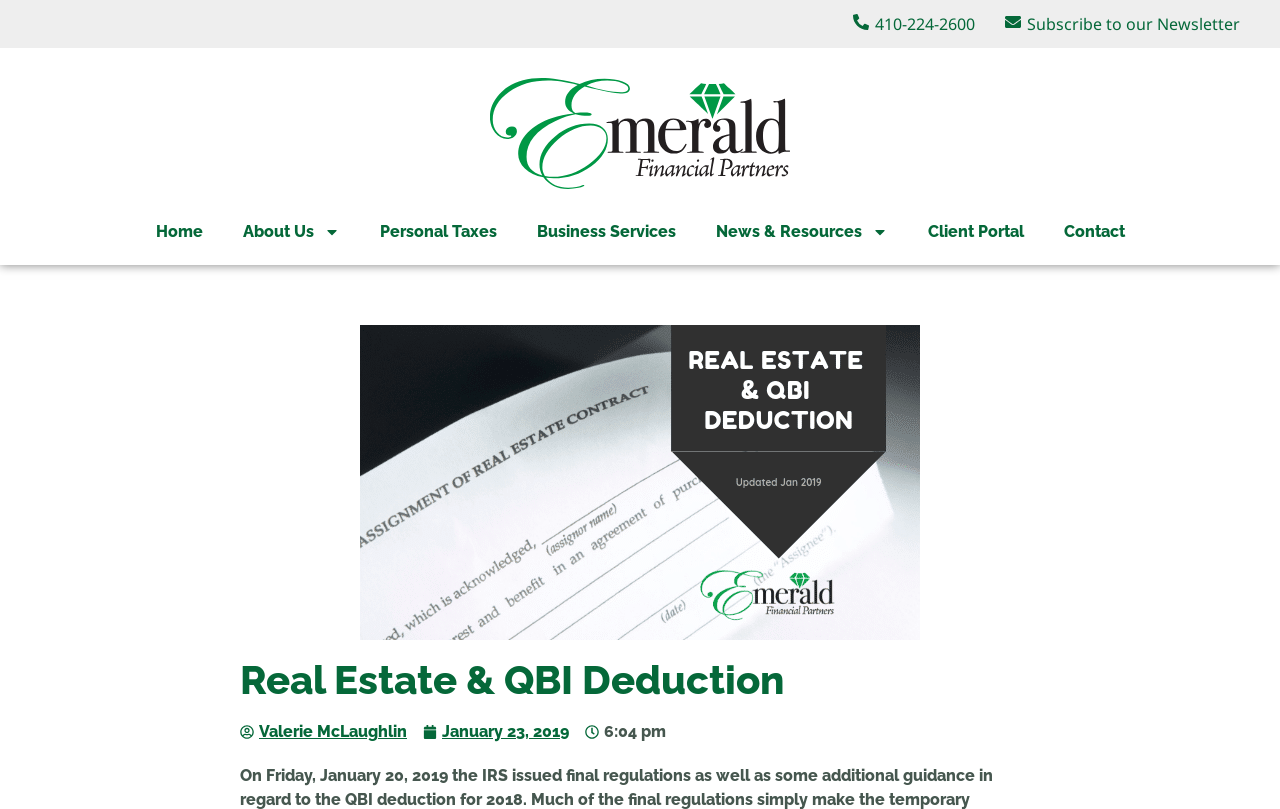Locate the bounding box coordinates of the clickable element to fulfill the following instruction: "Read about real estate taxes". Provide the coordinates as four float numbers between 0 and 1 in the format [left, top, right, bottom].

[0.188, 0.816, 0.812, 0.865]